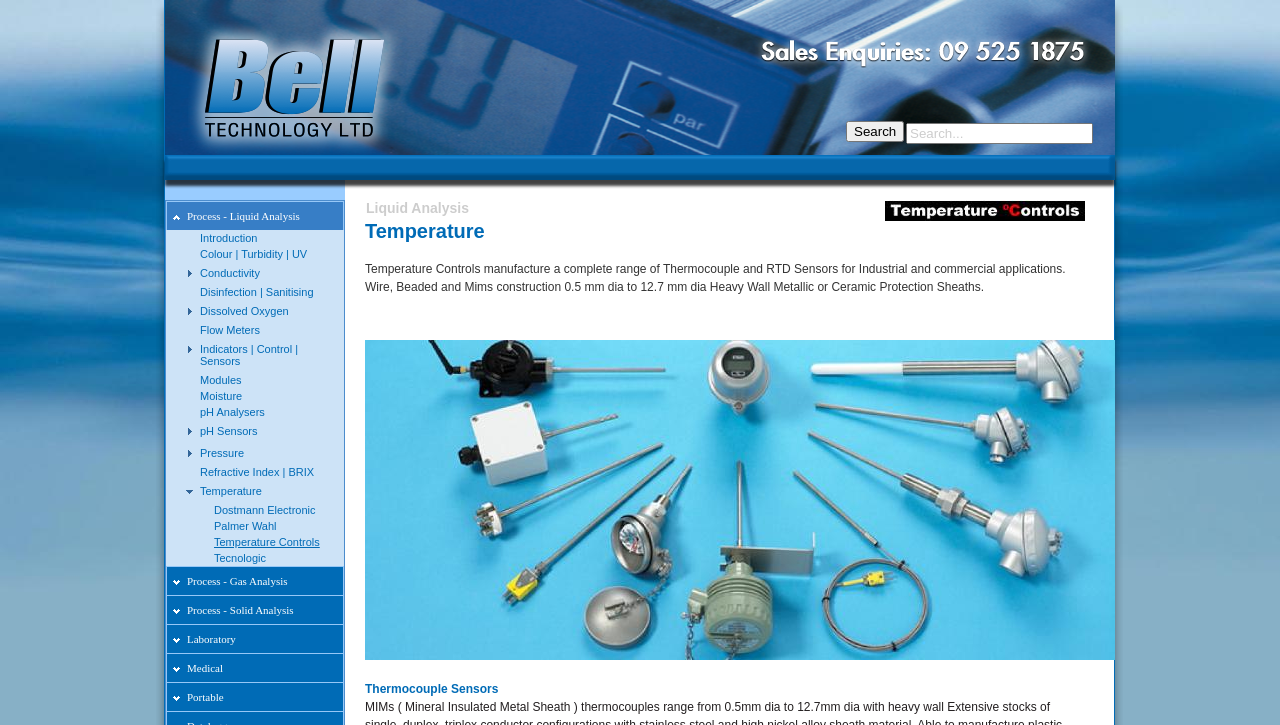Can you find the bounding box coordinates of the area I should click to execute the following instruction: "Learn about pH Sensors"?

[0.156, 0.586, 0.201, 0.603]